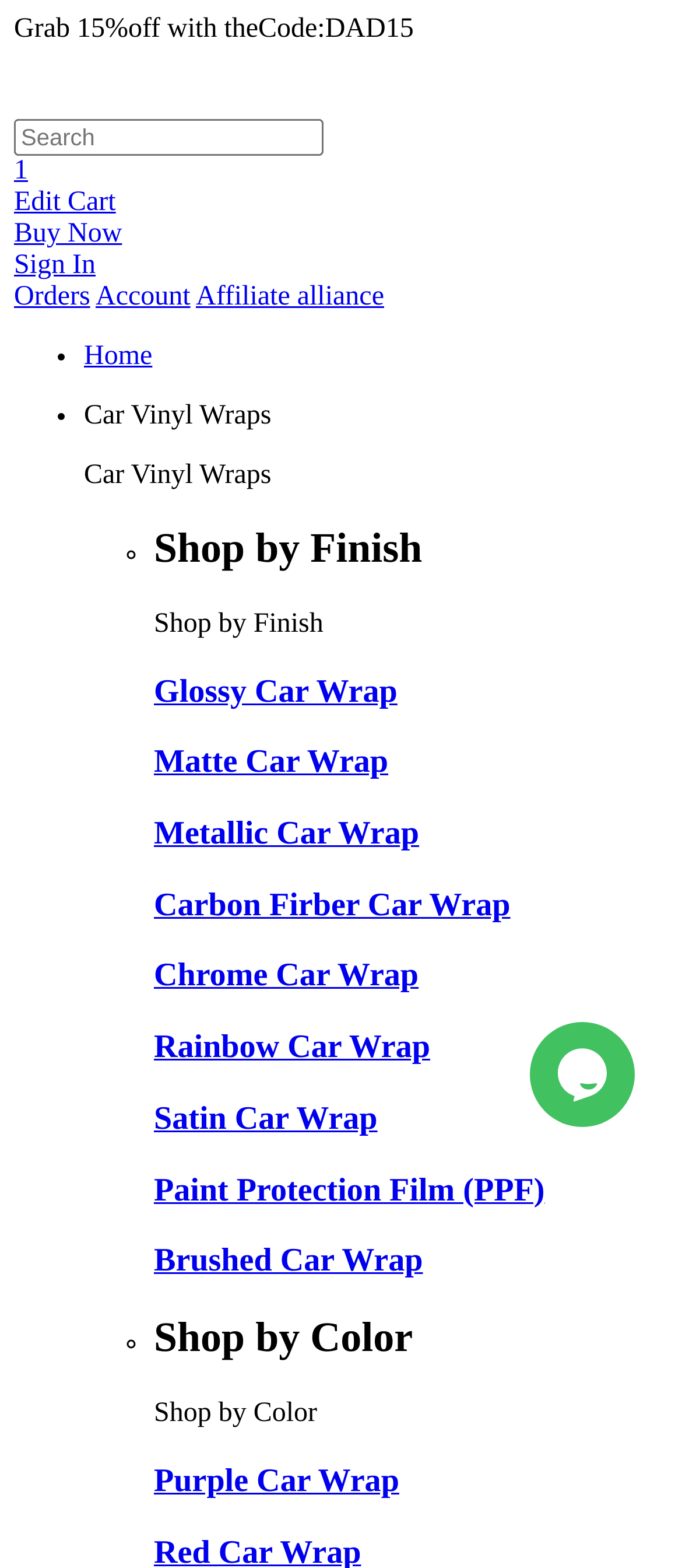Identify the bounding box coordinates of the region that should be clicked to execute the following instruction: "Explore Matte Car Wrap".

[0.226, 0.475, 0.569, 0.498]